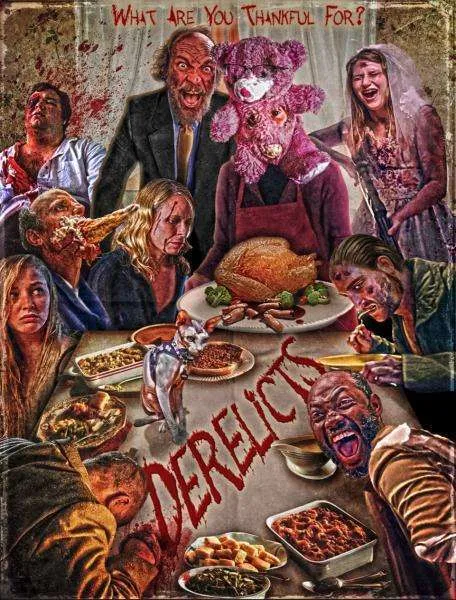Respond to the question below with a concise word or phrase:
What is the character in the pink sheep costume expressing?

Innocence